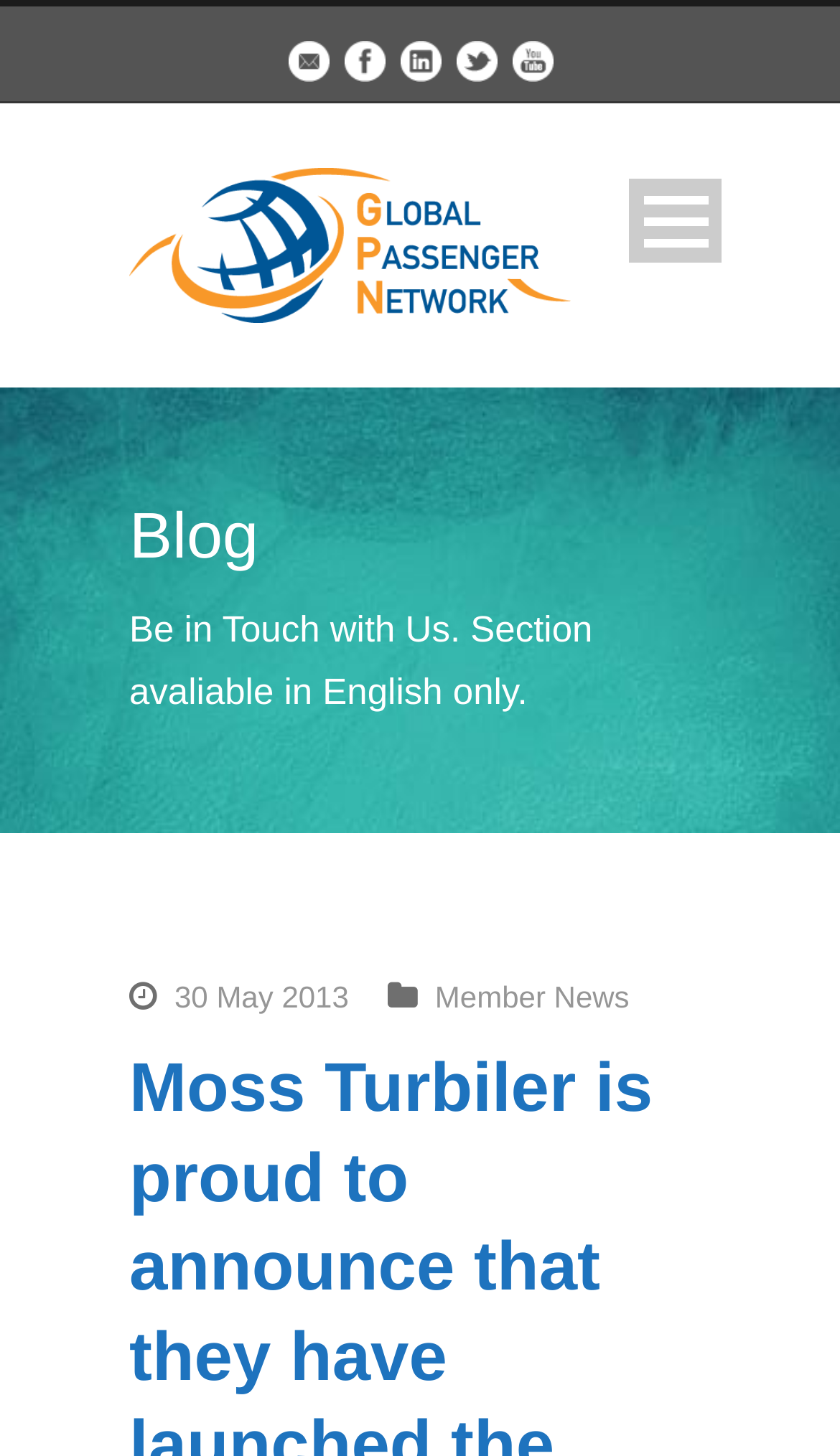What is the social media platform with a bird logo?
Please provide a comprehensive answer based on the visual information in the image.

By examining the images associated with the links, I found that the link with the bird logo is labeled as 'Twitter', which is a social media platform.